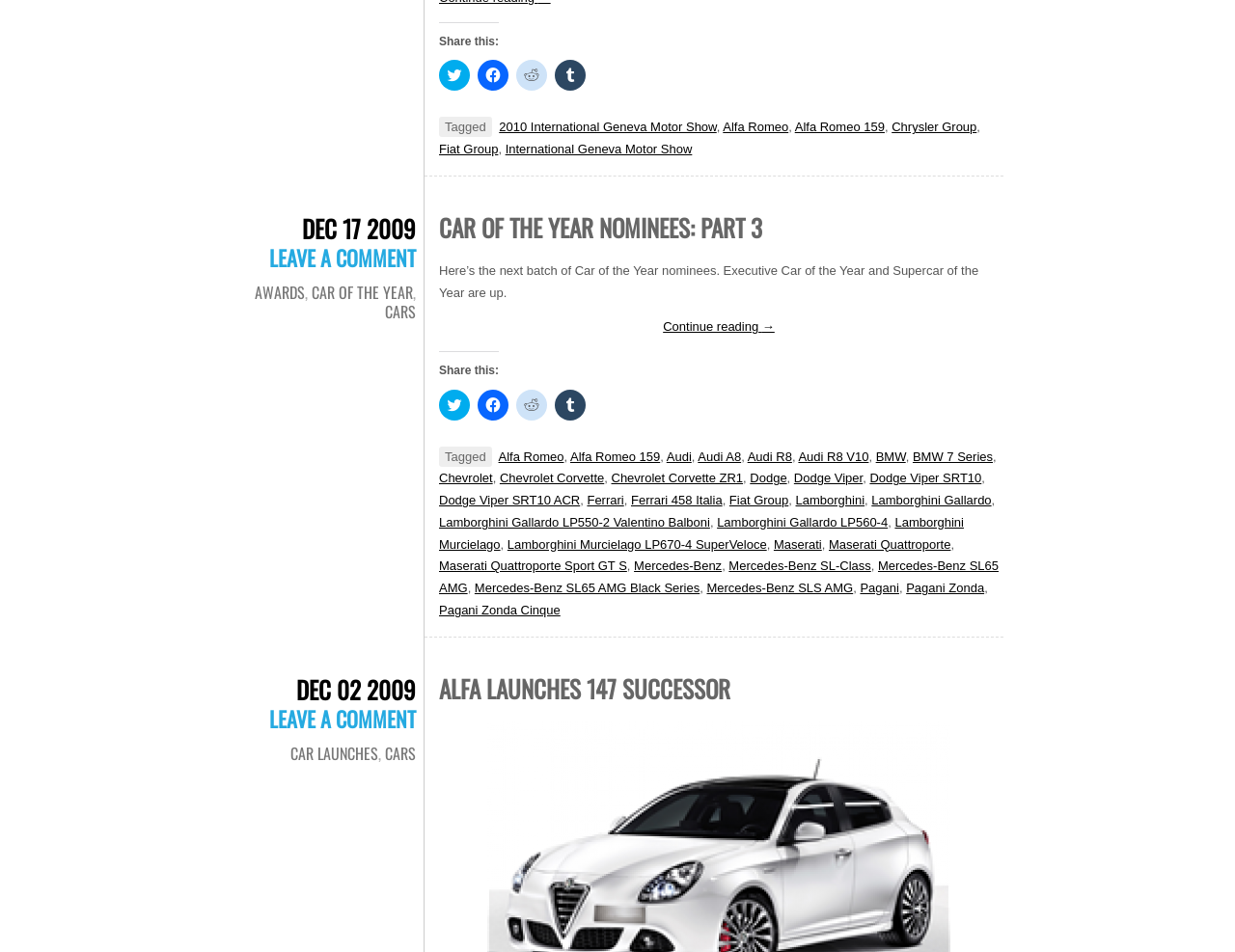What is the category of the car 'Audi R8 V10'?
Give a thorough and detailed response to the question.

I found that the car 'Audi R8 V10' is mentioned under the category 'Supercar of the Year' in the webpage.